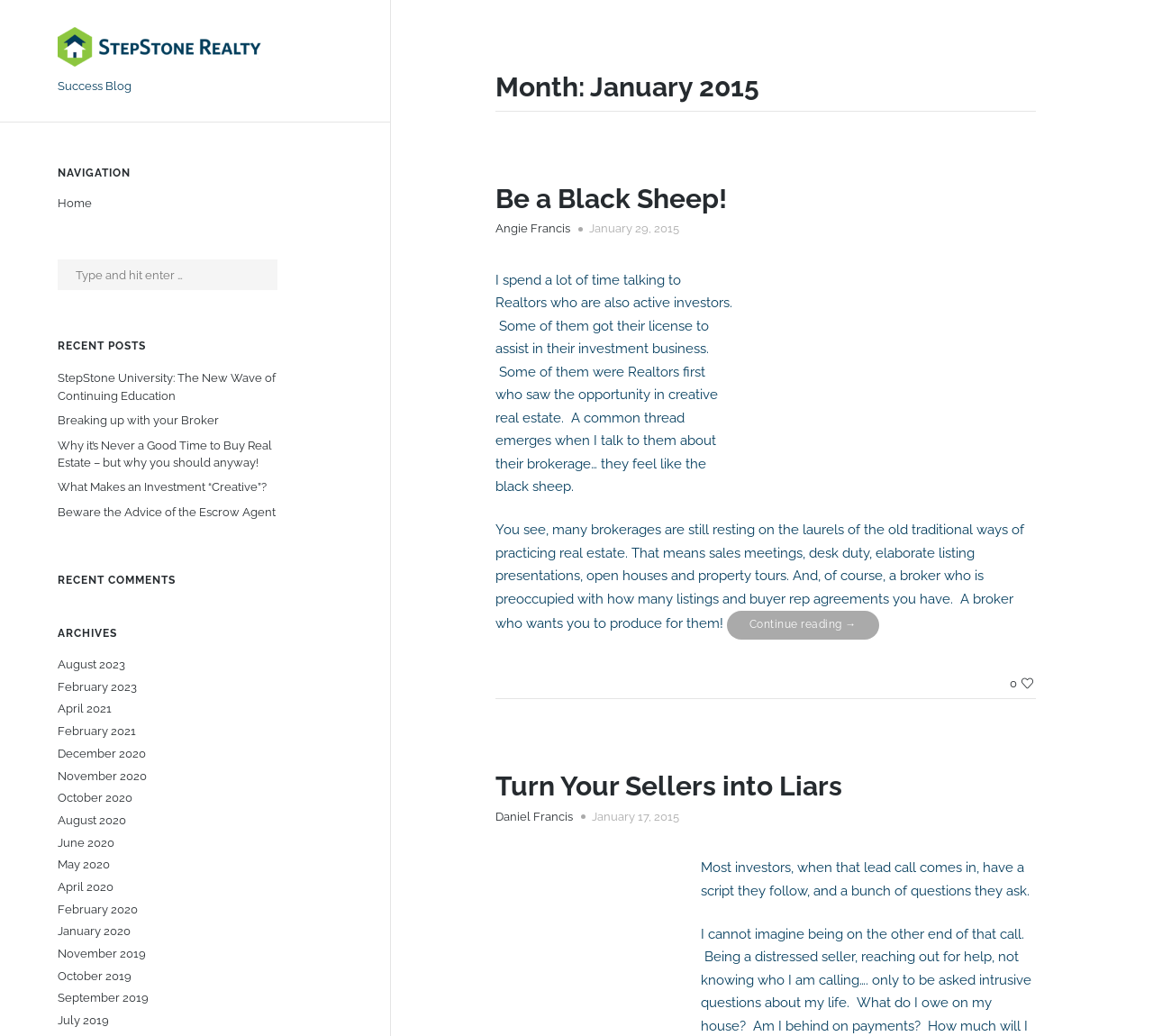Pinpoint the bounding box coordinates of the area that must be clicked to complete this instruction: "Go to Home page".

[0.05, 0.186, 0.24, 0.207]